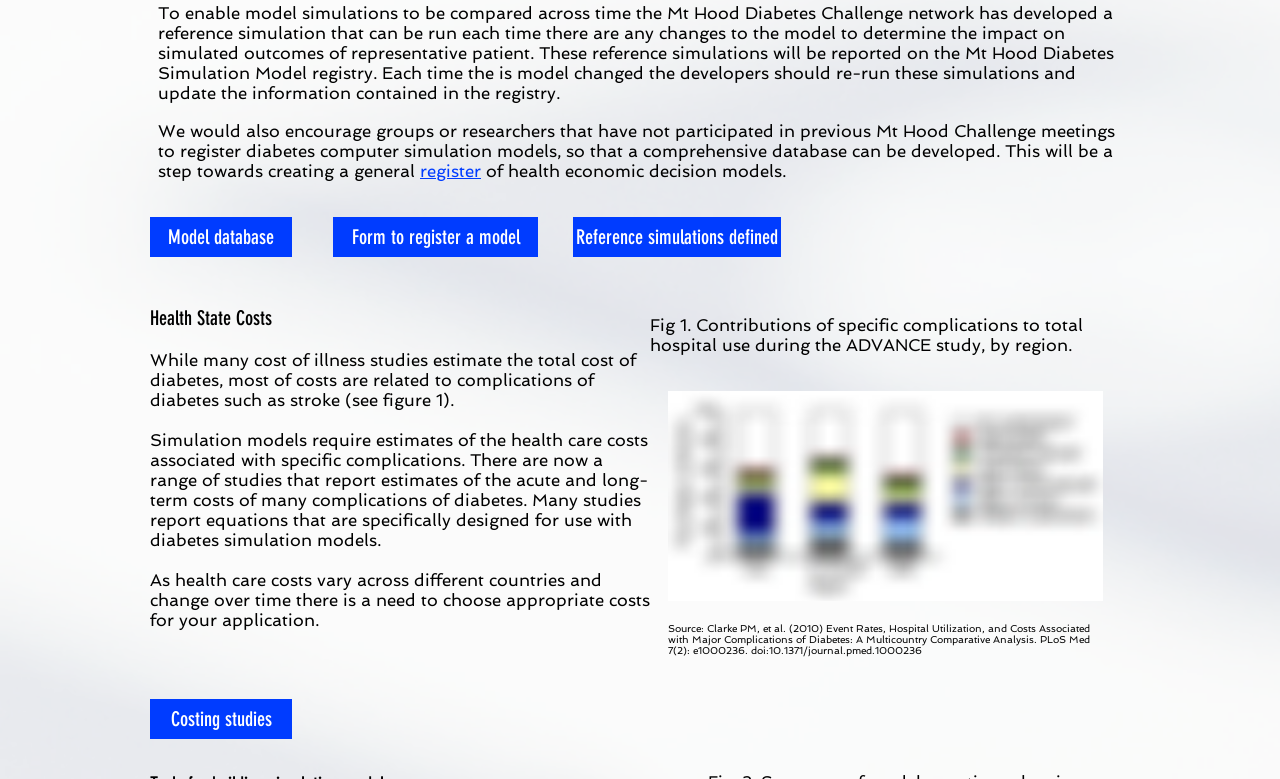What is encouraged for groups or researchers?
Based on the image, answer the question in a detailed manner.

The text encourages groups or researchers that have not participated in previous Mt Hood Challenge meetings to register their diabetes computer simulation models, so that a comprehensive database can be developed.